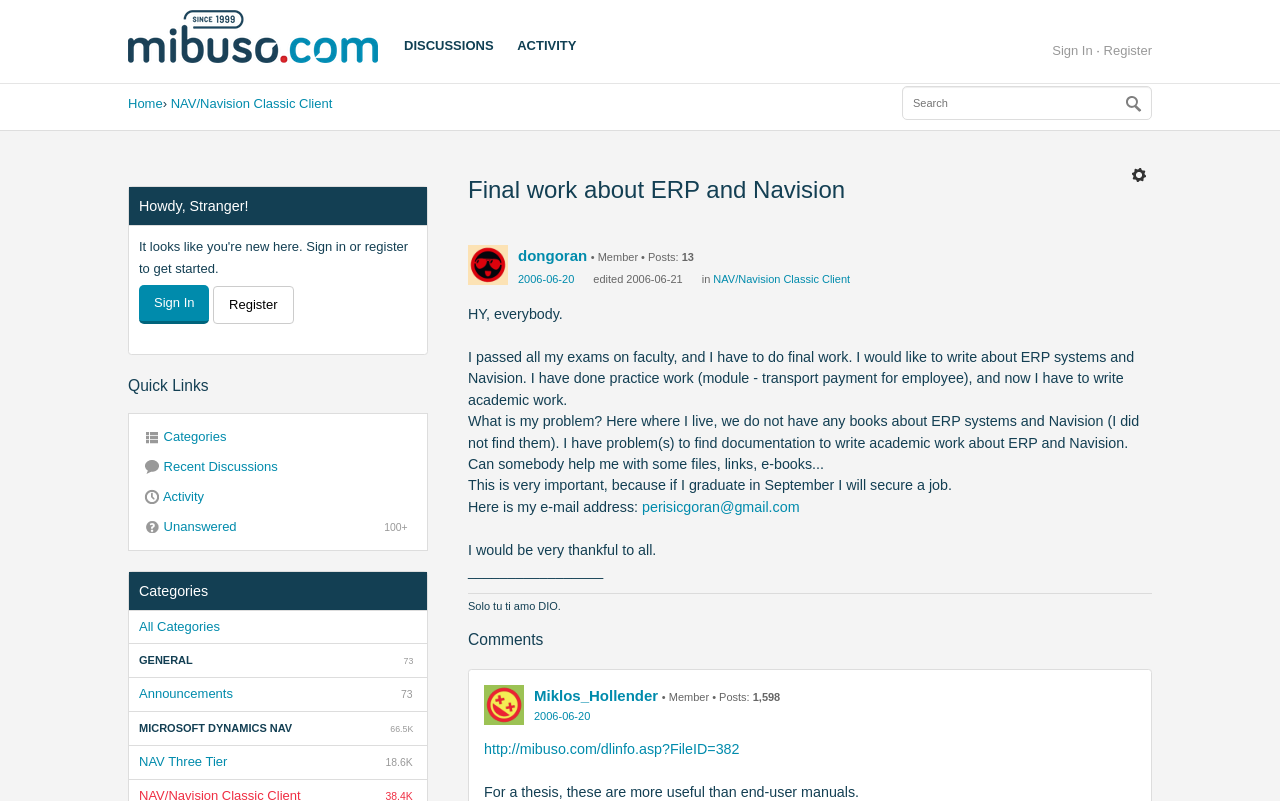Determine the bounding box coordinates of the clickable region to carry out the instruction: "View recent discussions".

[0.101, 0.564, 0.334, 0.601]